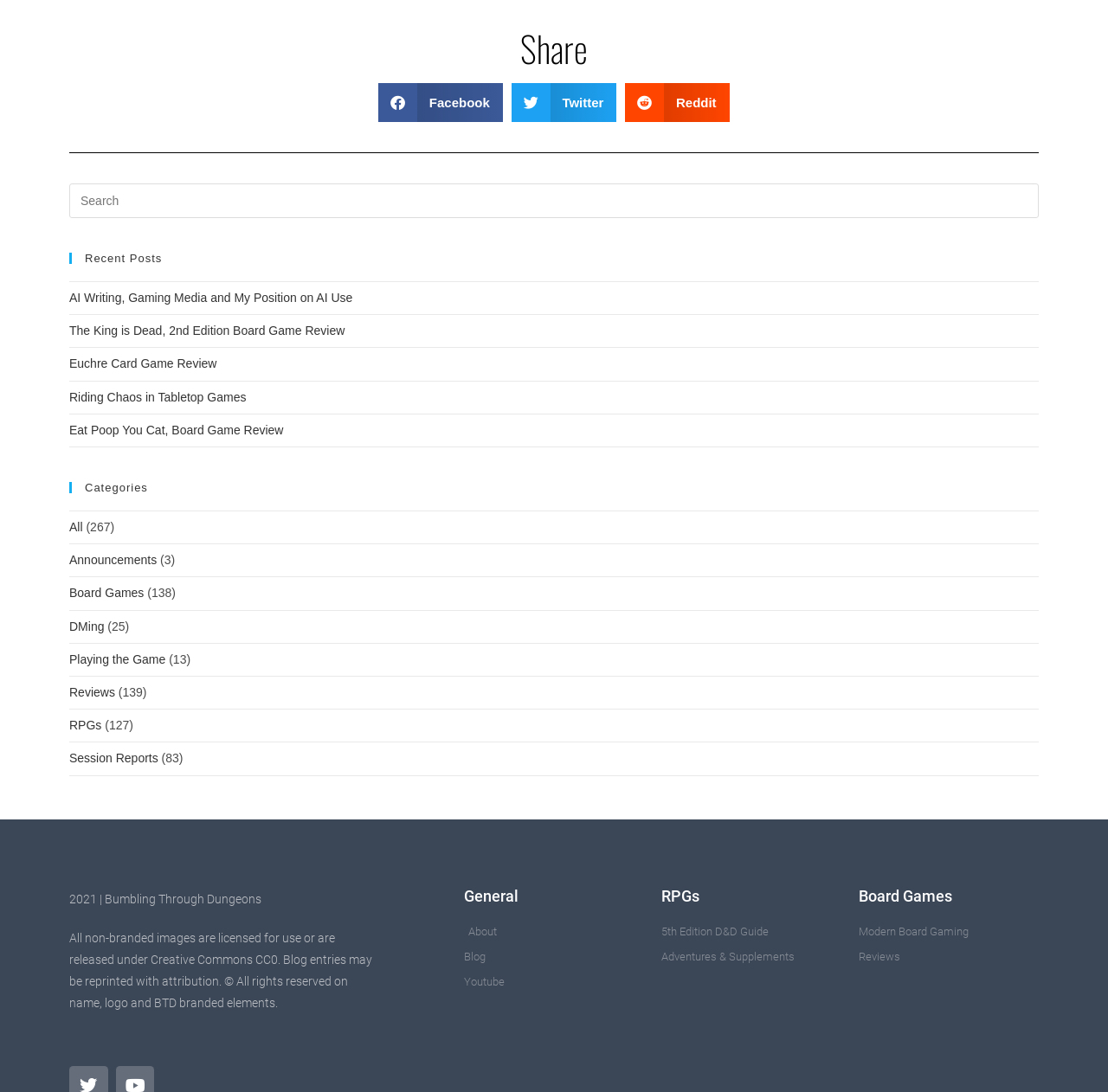Kindly determine the bounding box coordinates for the area that needs to be clicked to execute this instruction: "View the category 'Board Games'".

[0.062, 0.537, 0.13, 0.549]